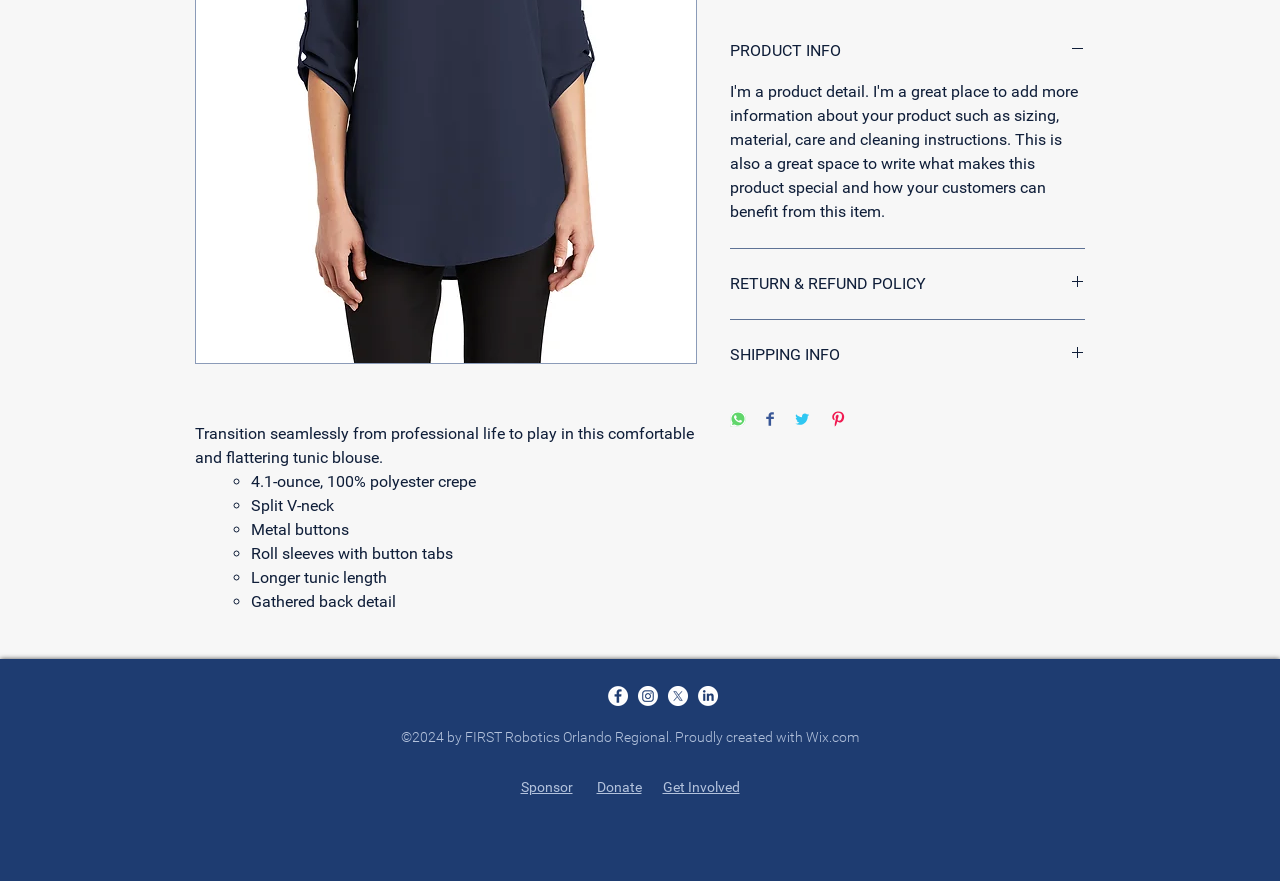Find the bounding box coordinates for the UI element that matches this description: "Sponsor".

[0.407, 0.885, 0.447, 0.903]